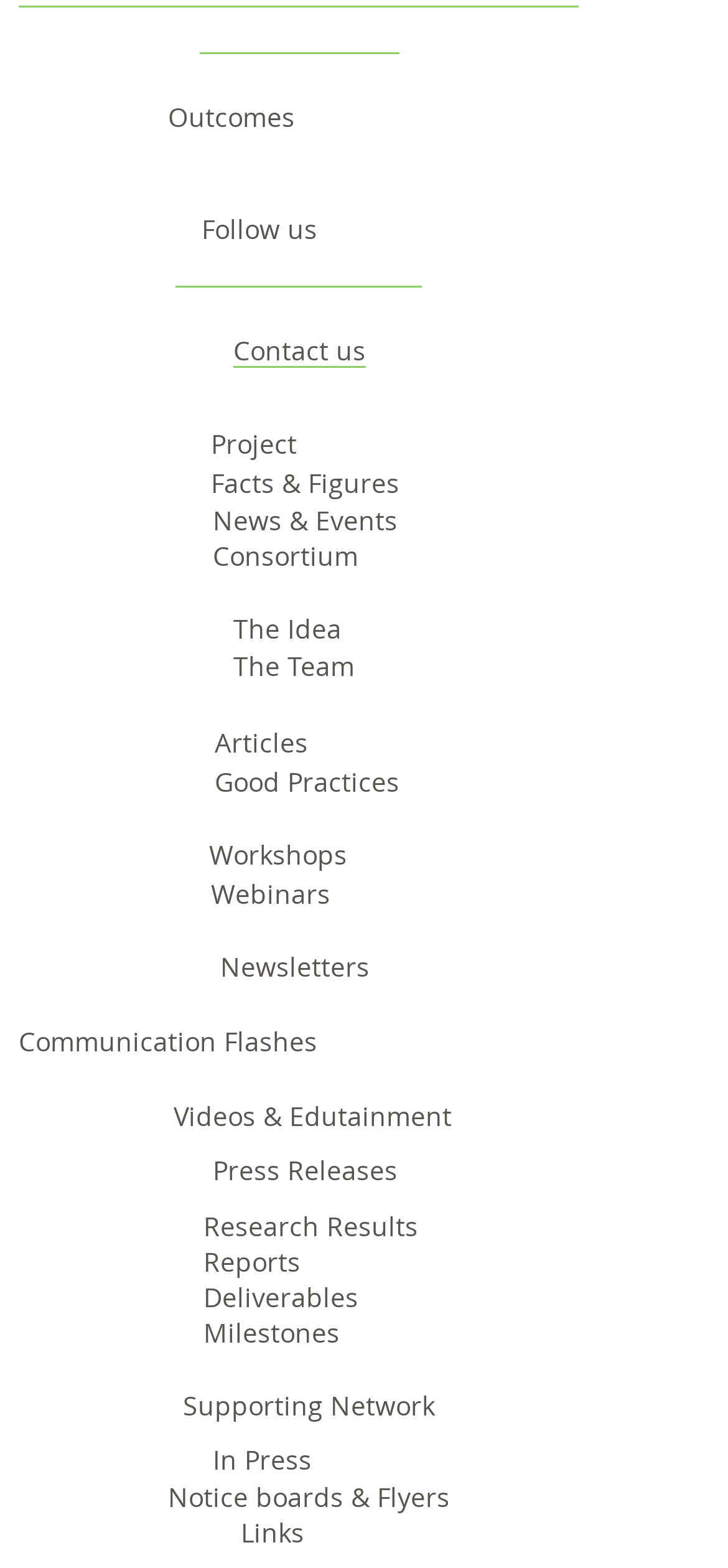Determine the bounding box coordinates of the clickable element necessary to fulfill the instruction: "Read press releases". Provide the coordinates as four float numbers within the 0 to 1 range, i.e., [left, top, right, bottom].

[0.292, 0.735, 0.546, 0.759]